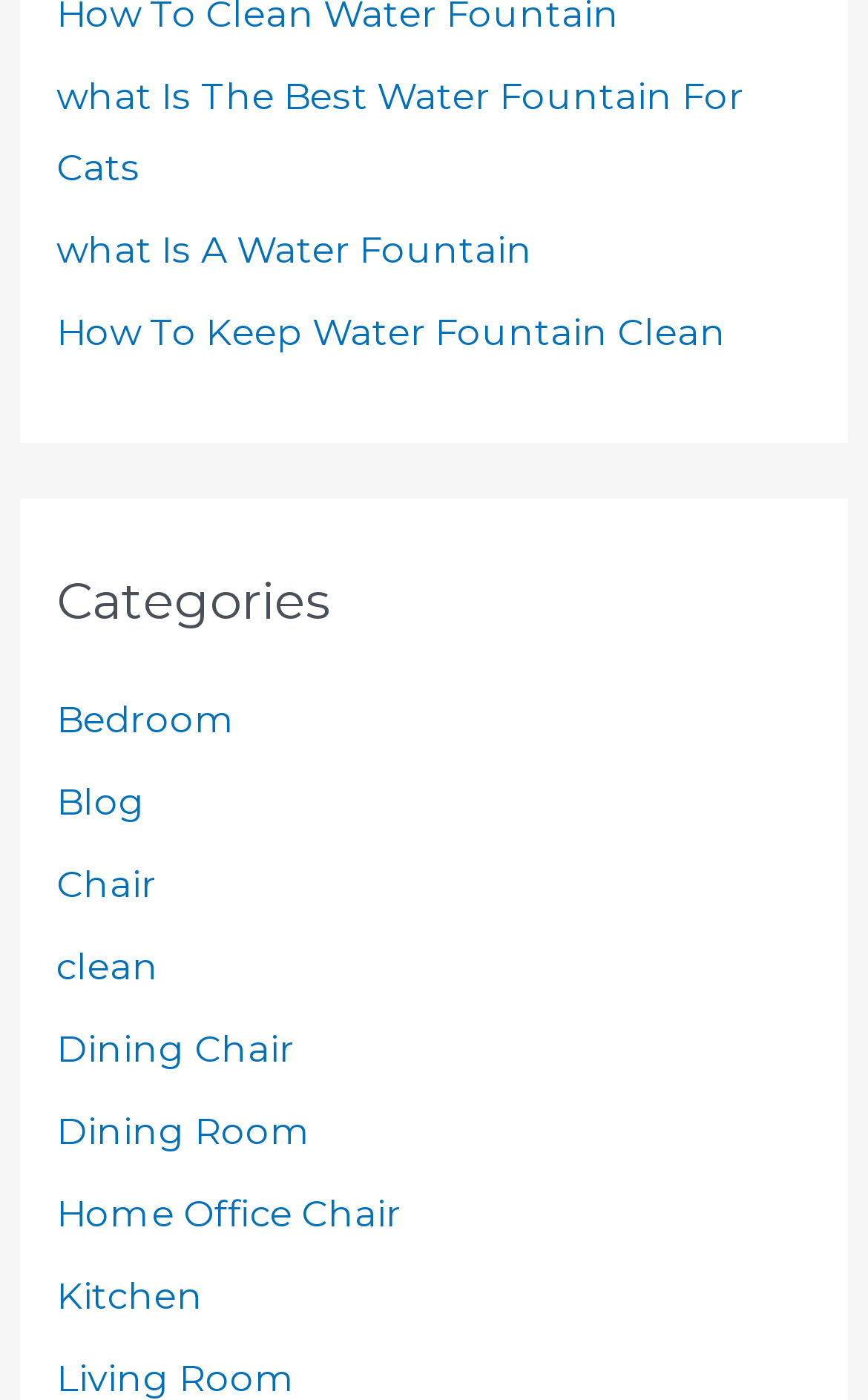Given the element description "what Is A Water Fountain" in the screenshot, predict the bounding box coordinates of that UI element.

[0.065, 0.163, 0.614, 0.194]